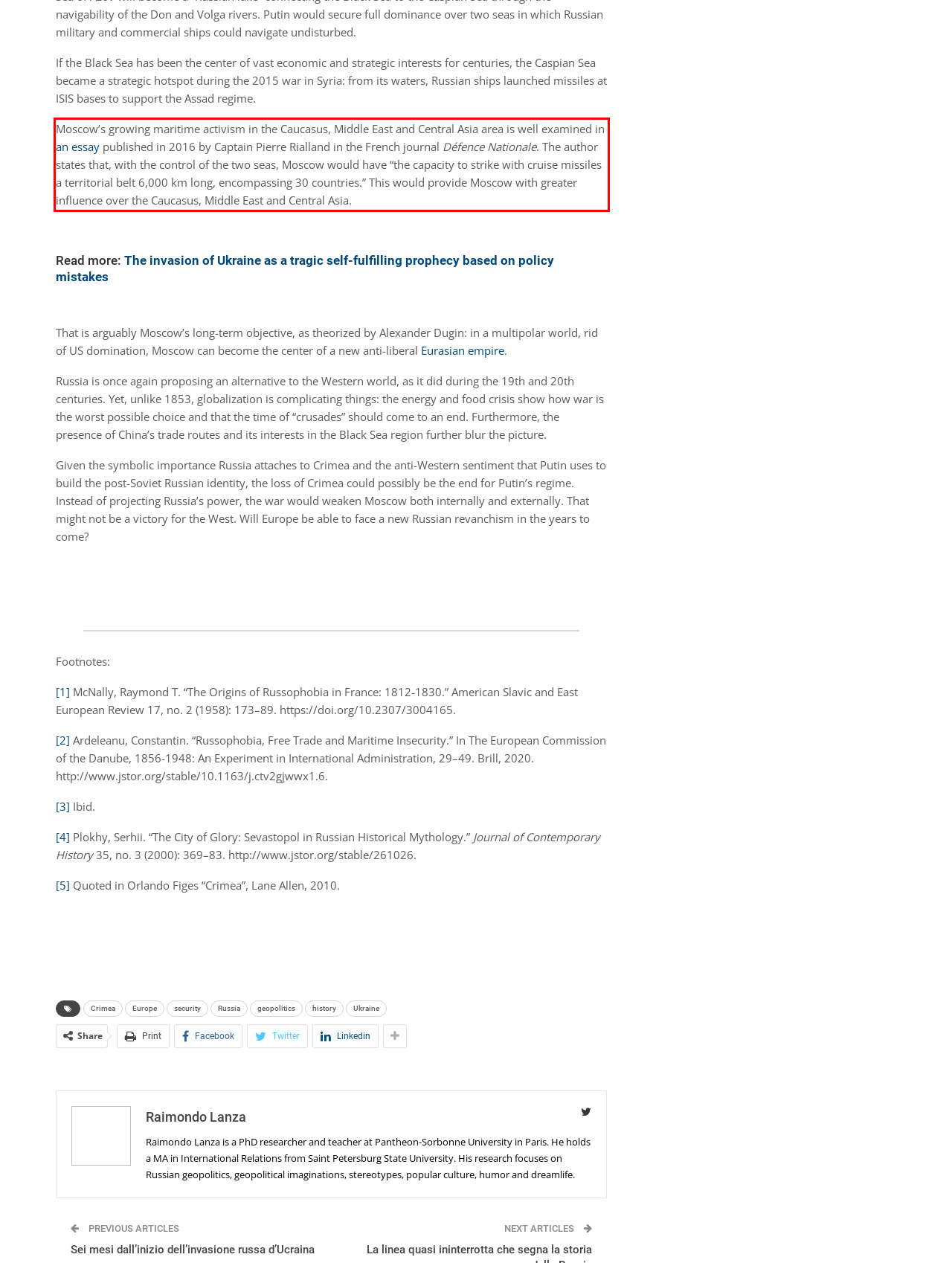Given a screenshot of a webpage containing a red rectangle bounding box, extract and provide the text content found within the red bounding box.

Moscow’s growing maritime activism in the Caucasus, Middle East and Central Asia area is well examined in an essay published in 2016 by Captain Pierre Rialland in the French journal Défence Nationale. The author states that, with the control of the two seas, Moscow would have “the capacity to strike with cruise missiles a territorial belt 6,000 km long, encompassing 30 countries.” This would provide Moscow with greater influence over the Caucasus, Middle East and Central Asia.